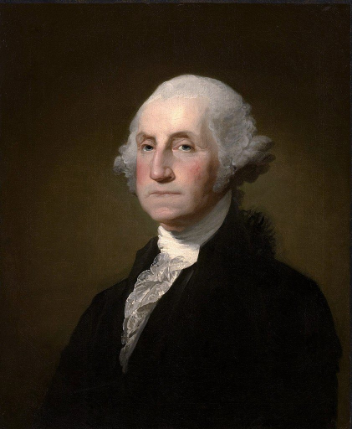What is the dominant color of the background?
Answer with a single word or phrase by referring to the visual content.

Dark